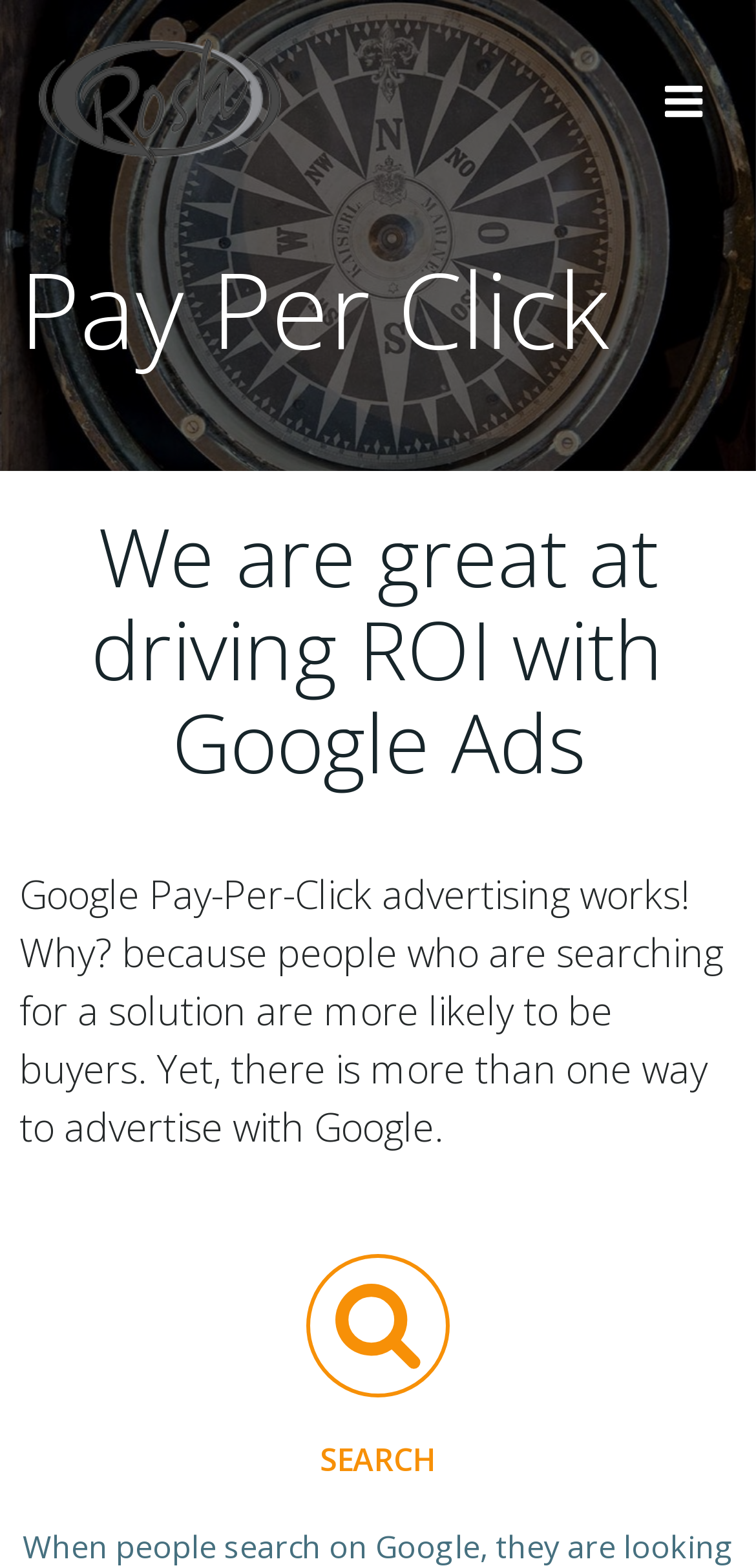Elaborate on the different components and information displayed on the webpage.

The webpage is about Pay Per Click (PPC) advertising, specifically highlighting the services of Rosh Media, a PPC advertising company based in Detroit, Michigan. 

At the top left of the page, there is a link with no text, and to its right, there is a link labeled "Menu" accompanied by a small image. 

Below these links, the main content of the page begins with a prominent heading "Pay Per Click" spanning almost the entire width of the page. 

Underneath this heading, there is another heading that reads "We are great at driving ROI with Google Ads", which is also quite wide. 

Following this, there is a block of text that explains how Google Pay-Per-Click advertising works, stating that people searching for a solution are more likely to be buyers, and that there is more than one way to advertise with Google. This text block is positioned below the previous headings and takes up a significant portion of the page.

To the right of this text block, there is a small image. 

At the very bottom of the page, there is a heading labeled "SEARCH", which is centered and takes up almost the entire width of the page.